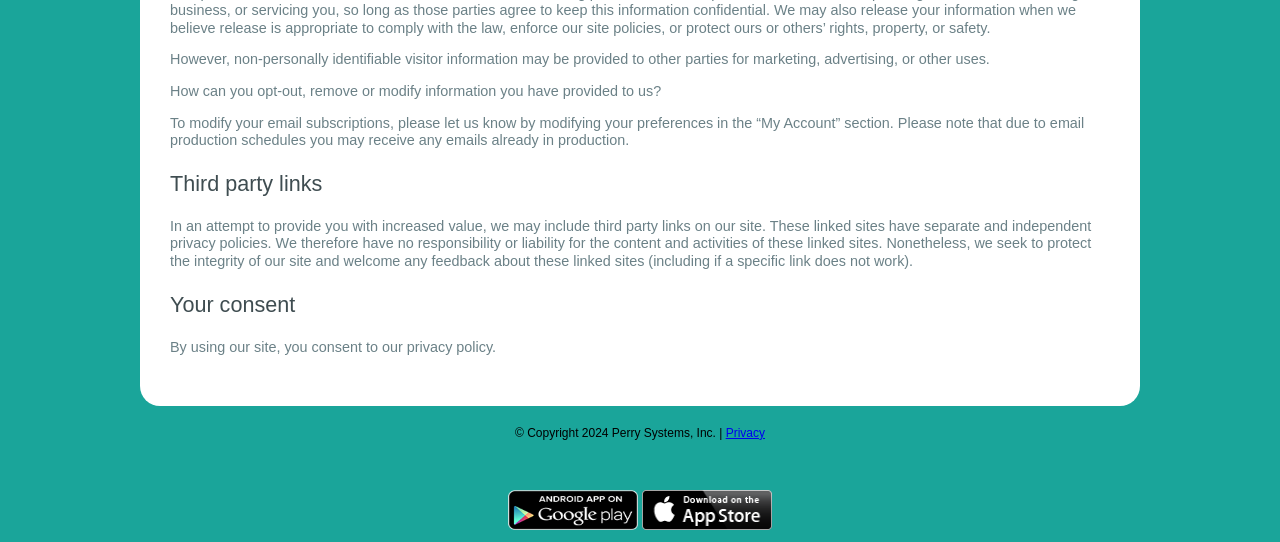Provide your answer in a single word or phrase: 
What is the relationship between the website and linked third-party sites?

Separate privacy policies